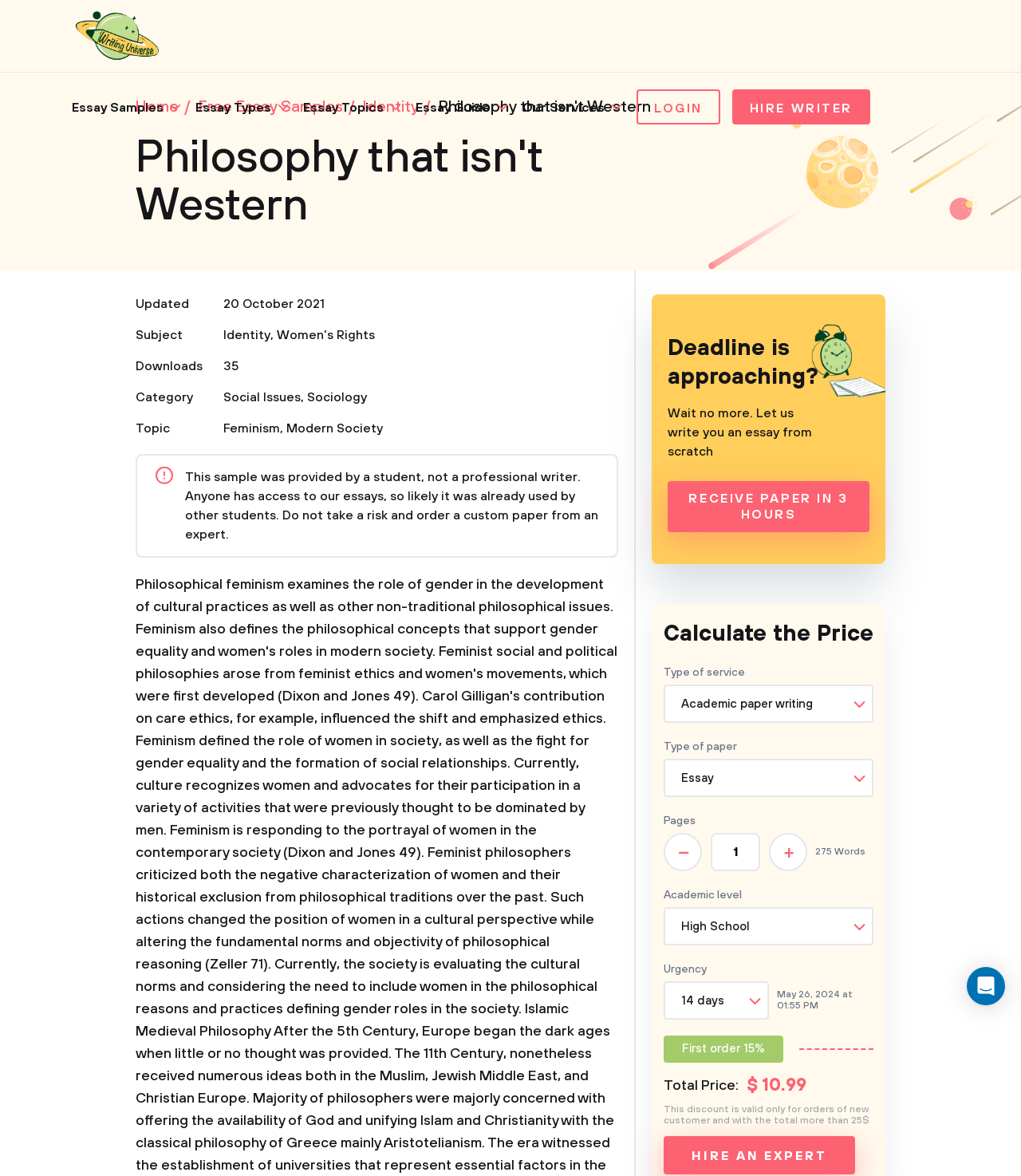Articulate a detailed summary of the webpage's content and design.

This webpage is an essay sample page from WritingUniverse, a website that provides free essay examples and writing services. At the top left corner, there is a logo of Writing Universe, accompanied by a series of links to different sections of the website, including Essay Samples, Essay Types, Essay Topics, and Essay Guide. 

Below these links, there is a section that displays the title of the essay, "Philosophy that isn't Western", along with some metadata, including the update date, subject, downloads, category, and topic. The subject is "Identity" and the topic is "Feminism" and "Modern Society". 

To the right of the metadata section, there is a call-to-action button "LOGIN" and another button "HIRE WRITER". Below these buttons, there is a breadcrumb navigation showing the path to the current page, from "Home" to "Free Essay Samples" to "Identity".

The main content of the page is the essay sample, which is a 612-word essay on philosophical feminism. The essay is preceded by a warning that it was provided by a student, not a professional writer, and that it may have been used by other students.

On the right side of the page, there is a section that allows users to order a custom paper from an expert. This section includes a form to calculate the price of the paper, with options to select the type of service, academic level, number of pages, and urgency. The total price is displayed at the bottom of the form, along with a discount offer for new customers.

At the bottom of the page, there is a call-to-action button "HIRE AN EXPERT" and a link to receive a paper in 3 hours. There is also a small chat button at the bottom right corner of the page, which opens an Intercom messenger.